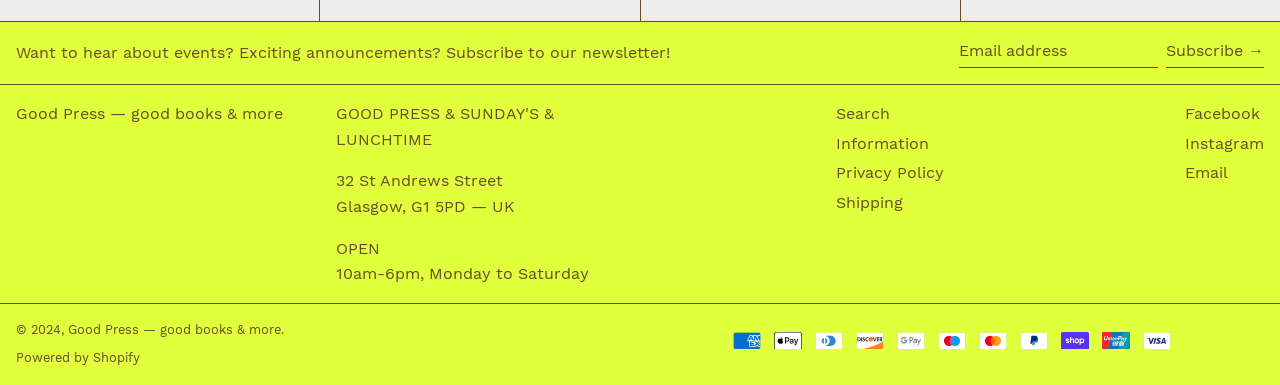Select the bounding box coordinates of the element I need to click to carry out the following instruction: "Follow Good Press on Facebook".

[0.926, 0.263, 0.984, 0.329]